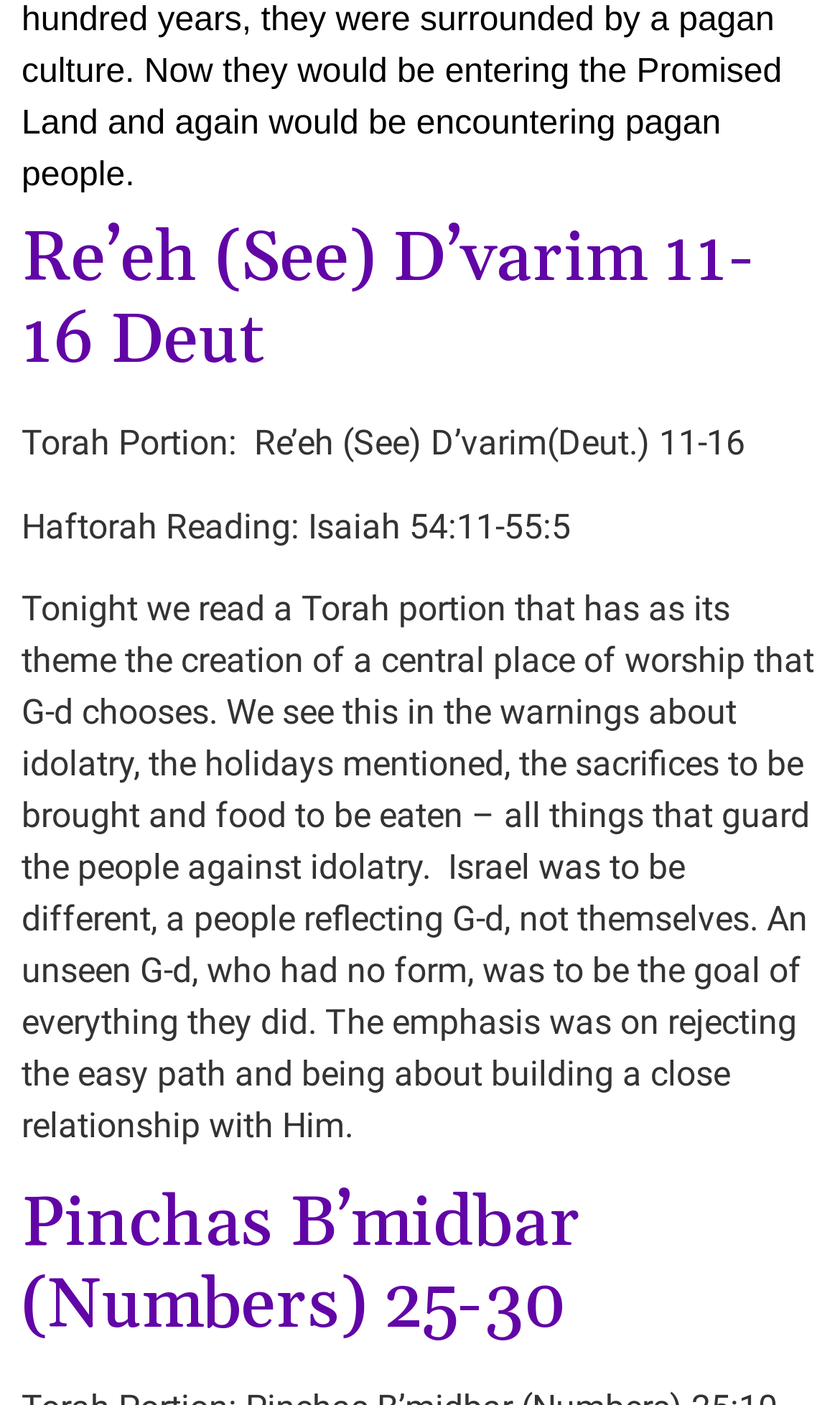Using a single word or phrase, answer the following question: 
How many Torah portions are mentioned on this webpage?

2